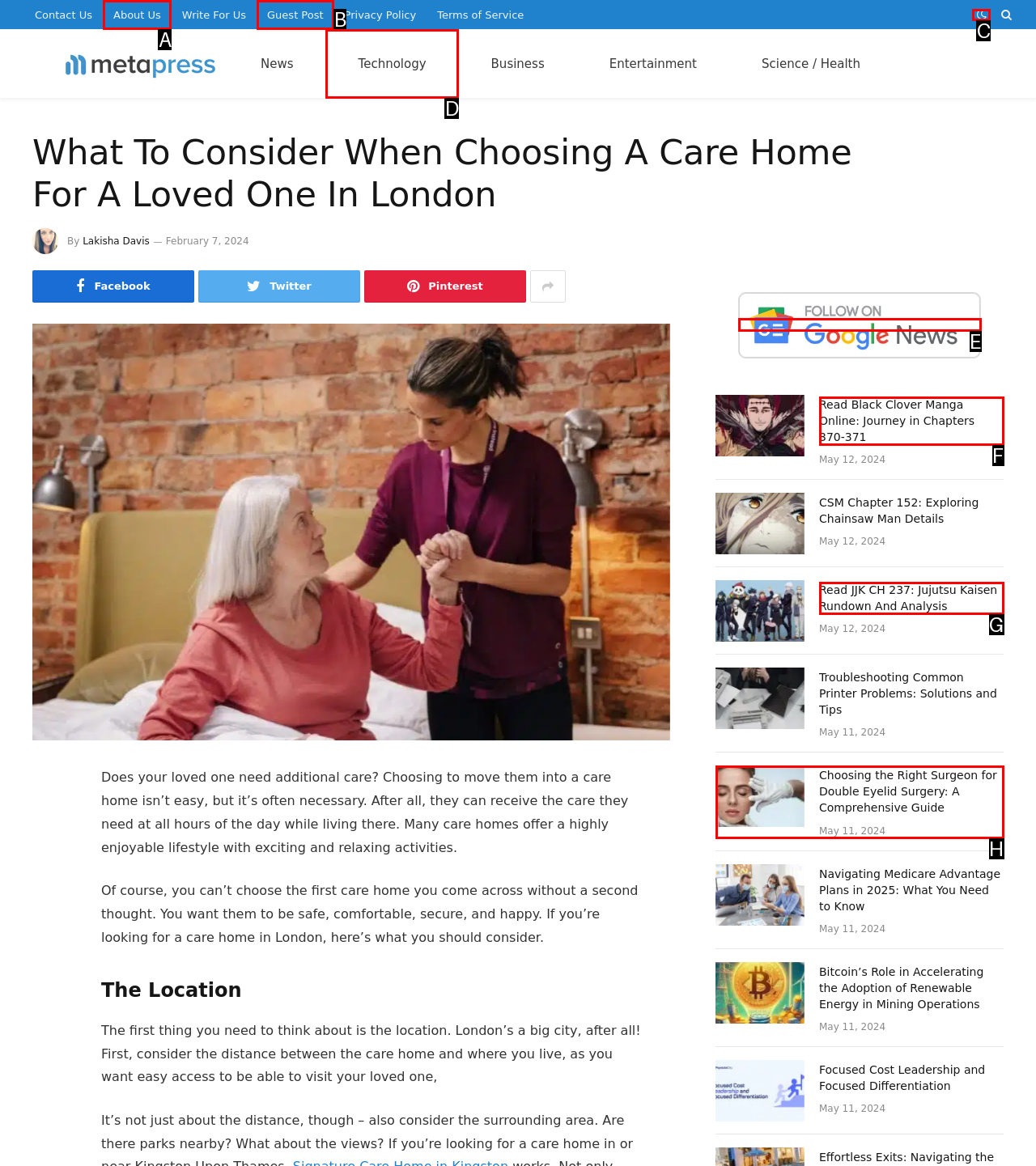Identify the correct lettered option to click in order to perform this task: Read the article about Choosing the Right Surgeon for Double Eyelid Surgery. Respond with the letter.

H